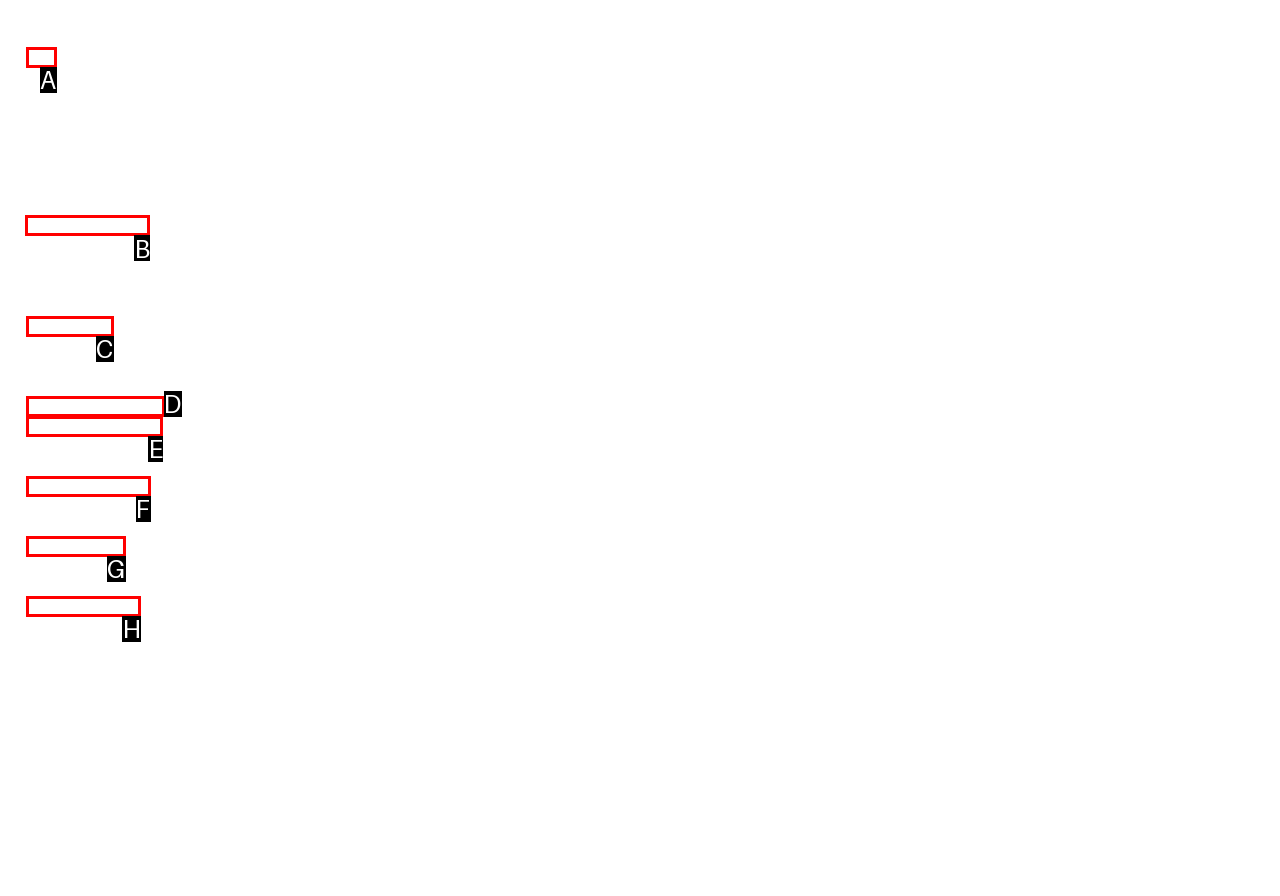Determine which option you need to click to execute the following task: Explore properties of crystals. Provide your answer as a single letter.

B